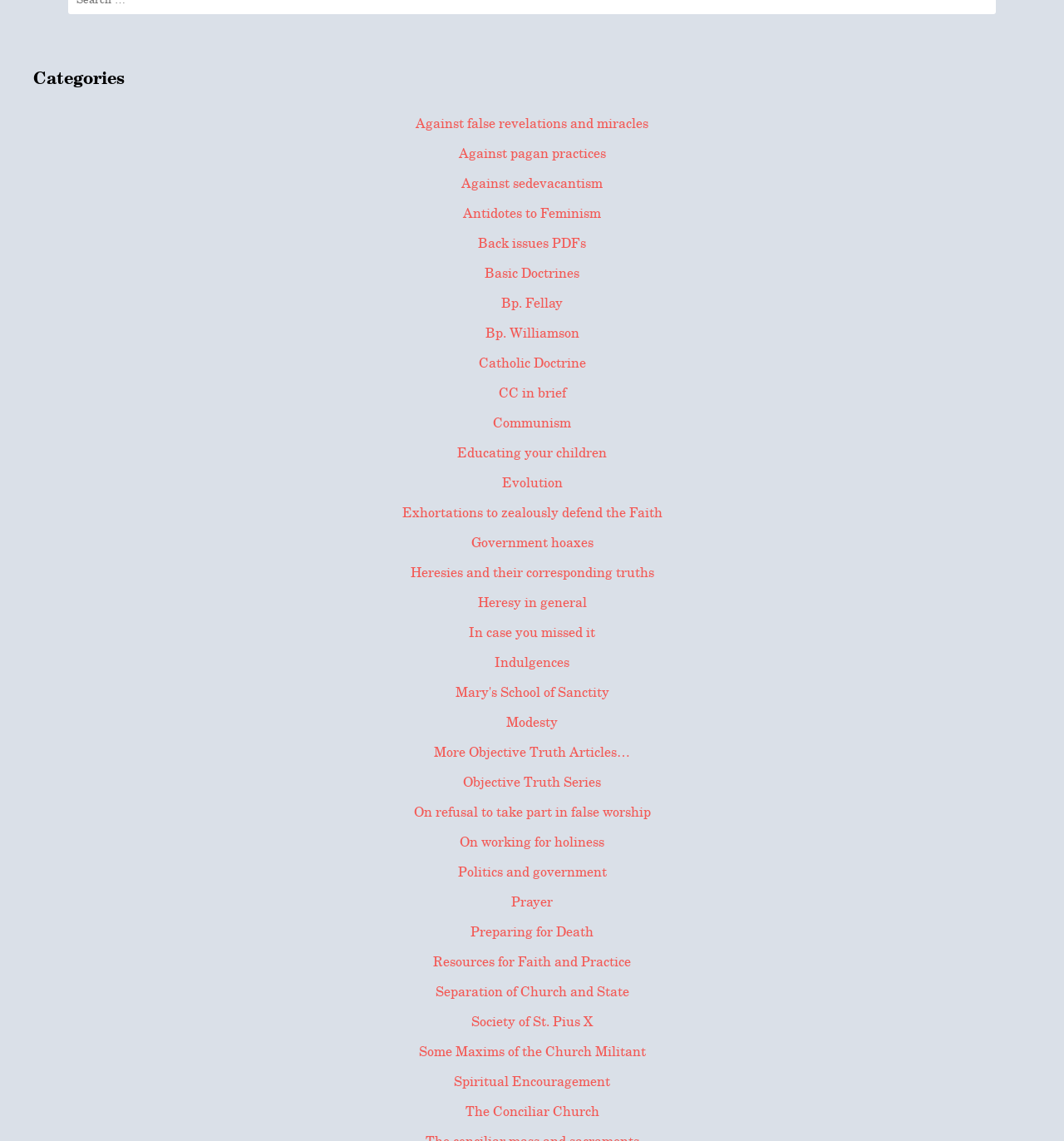Can you look at the image and give a comprehensive answer to the question:
Is 'Bp. Fellay' a category related to a person?

Yes, 'Bp. Fellay' is a category related to a person because it is a link element under the 'Categories' heading with a bounding box coordinate of [0.471, 0.258, 0.529, 0.274], and it appears to be a name of a person, likely a bishop.